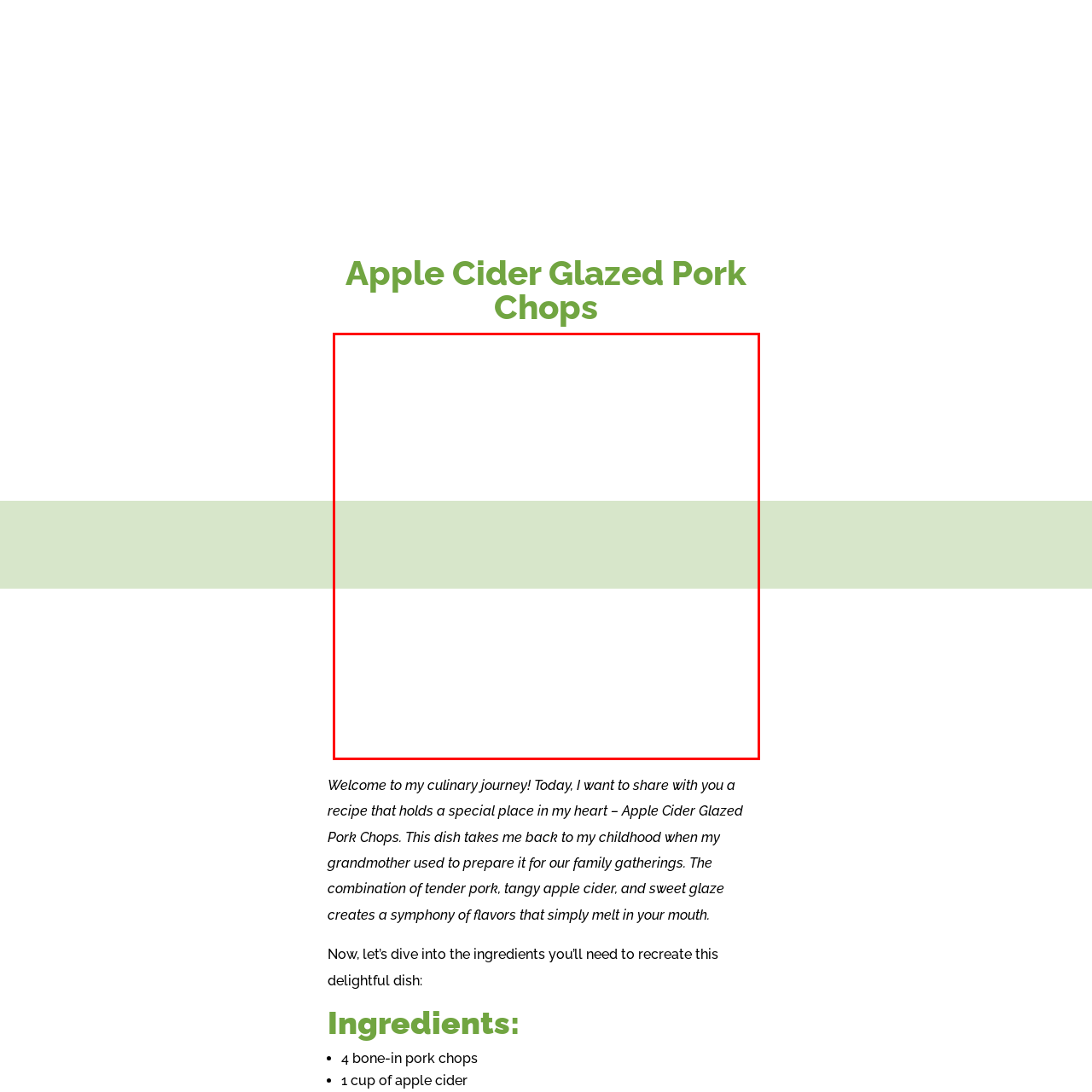What is the purpose of the apple cider in the recipe?  
Study the image enclosed by the red boundary and furnish a detailed answer based on the visual details observed in the image.

According to the caption, the apple cider is used to create a 'tangy apple cider reduction' that serves as a glaze for the pork chops, contributing to the dish's signature taste.